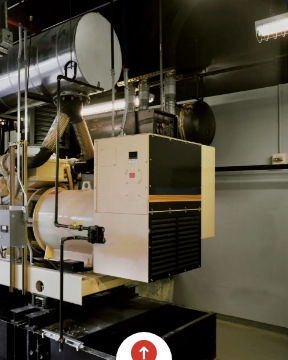What is on the exterior of the generator?
Please answer the question with as much detail as possible using the screenshot.

The unit has a notable control panel on its exterior, indicating advanced operational capabilities, which suggests that the generator has advanced features for monitoring and controlling its performance.